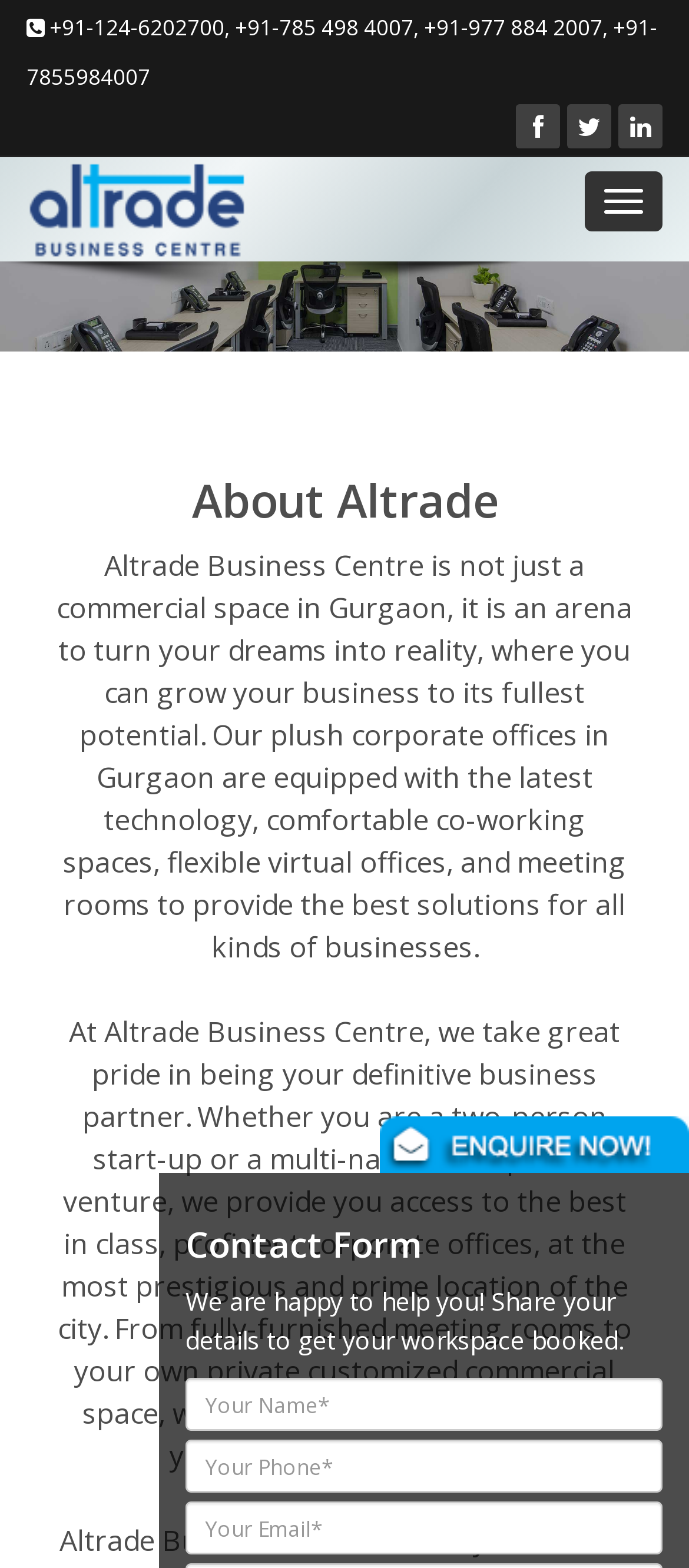Please respond in a single word or phrase: 
What is the location of Altrade Business Centre?

Gurgaon